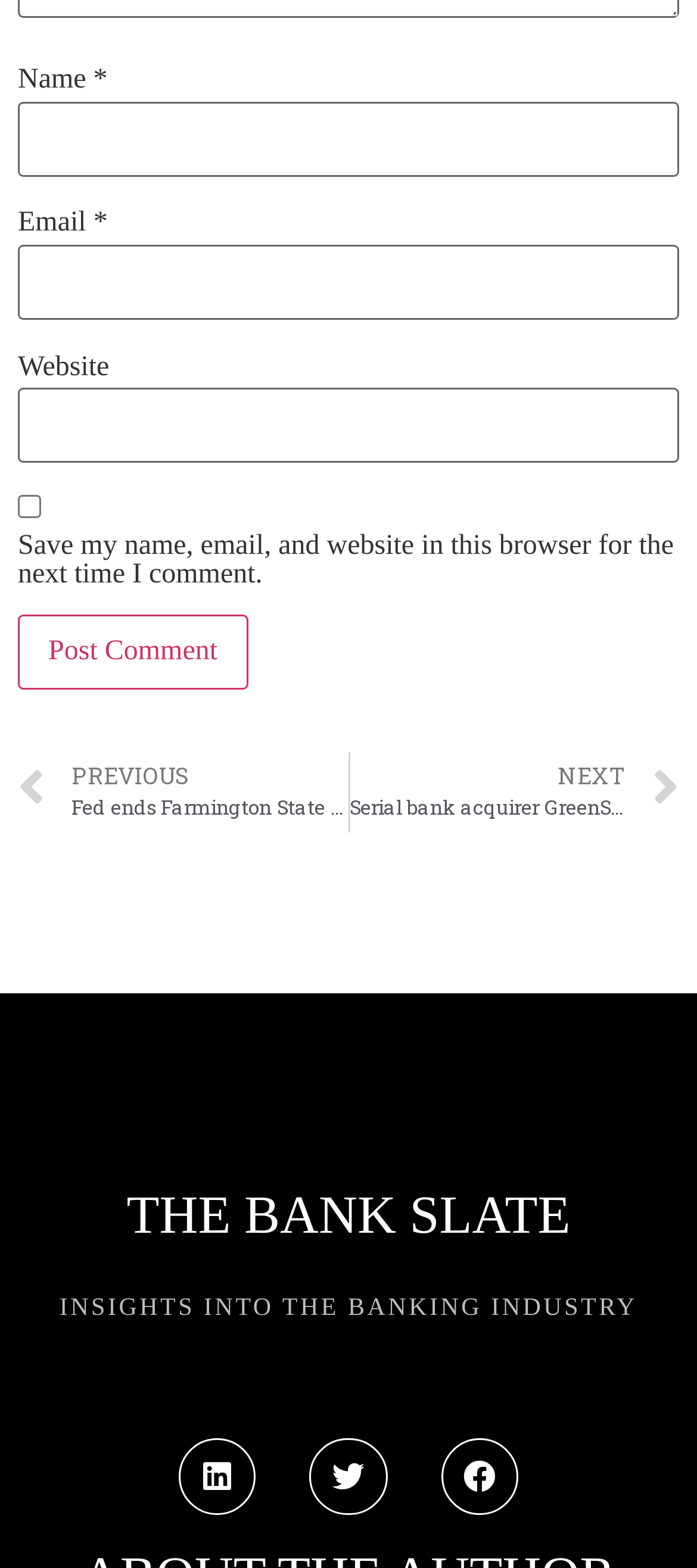Identify the bounding box coordinates of the area you need to click to perform the following instruction: "Post a comment".

[0.026, 0.392, 0.356, 0.44]